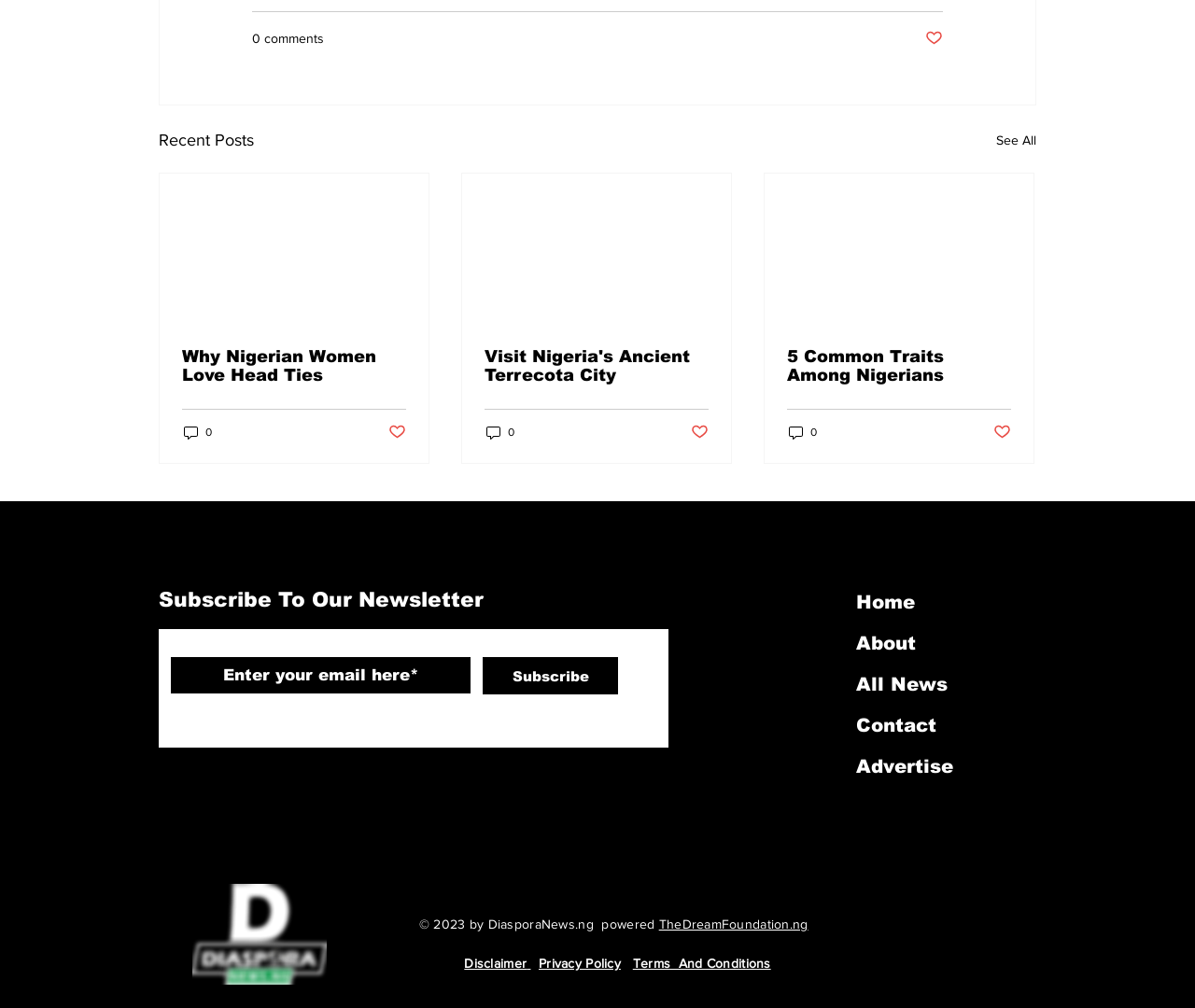Please examine the image and provide a detailed answer to the question: How many social media links are available?

I found a list element with the label 'Social Bar' that contains 6 link elements, each representing a social media platform. These links are for Facebook, Twitter, and other platforms.